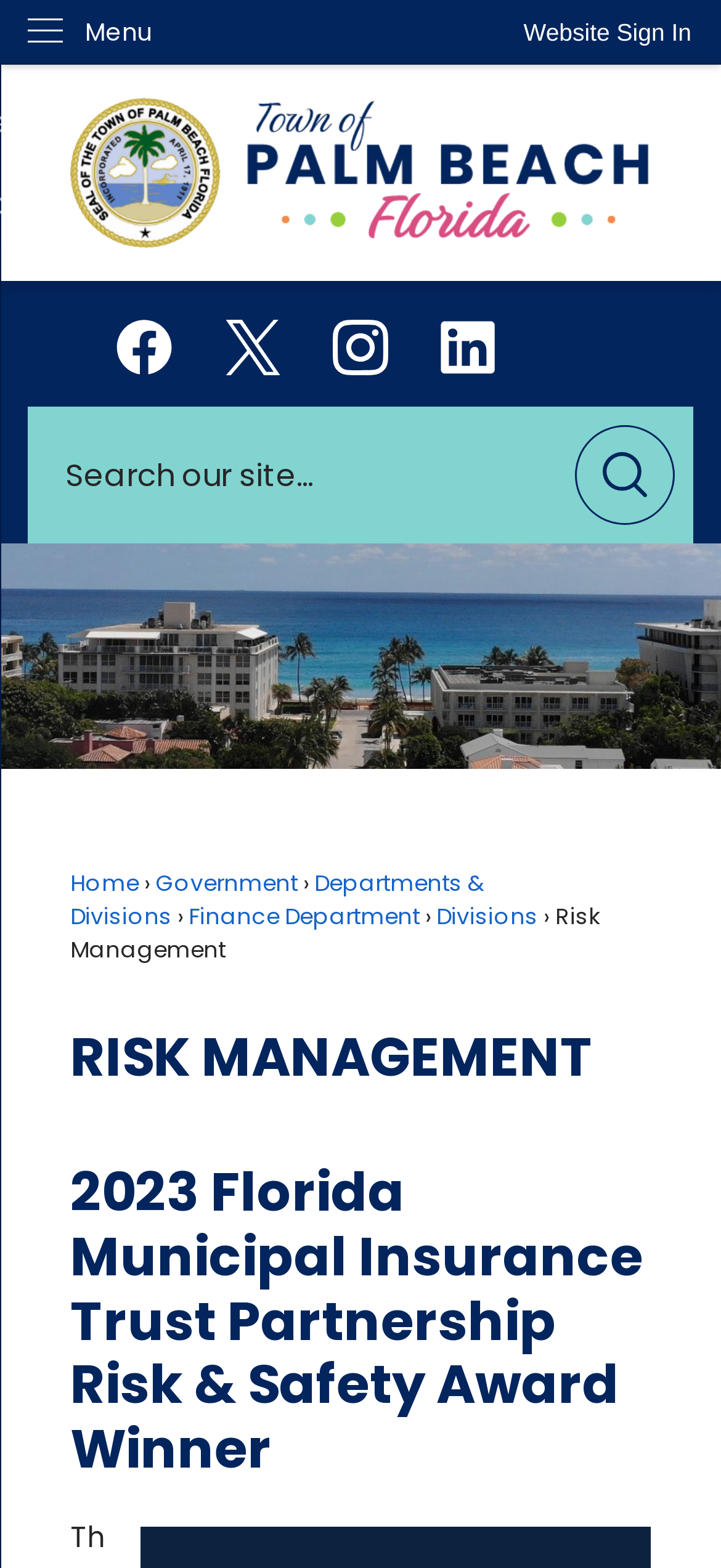Given the element description: "Home", predict the bounding box coordinates of the UI element it refers to, using four float numbers between 0 and 1, i.e., [left, top, right, bottom].

[0.097, 0.552, 0.192, 0.573]